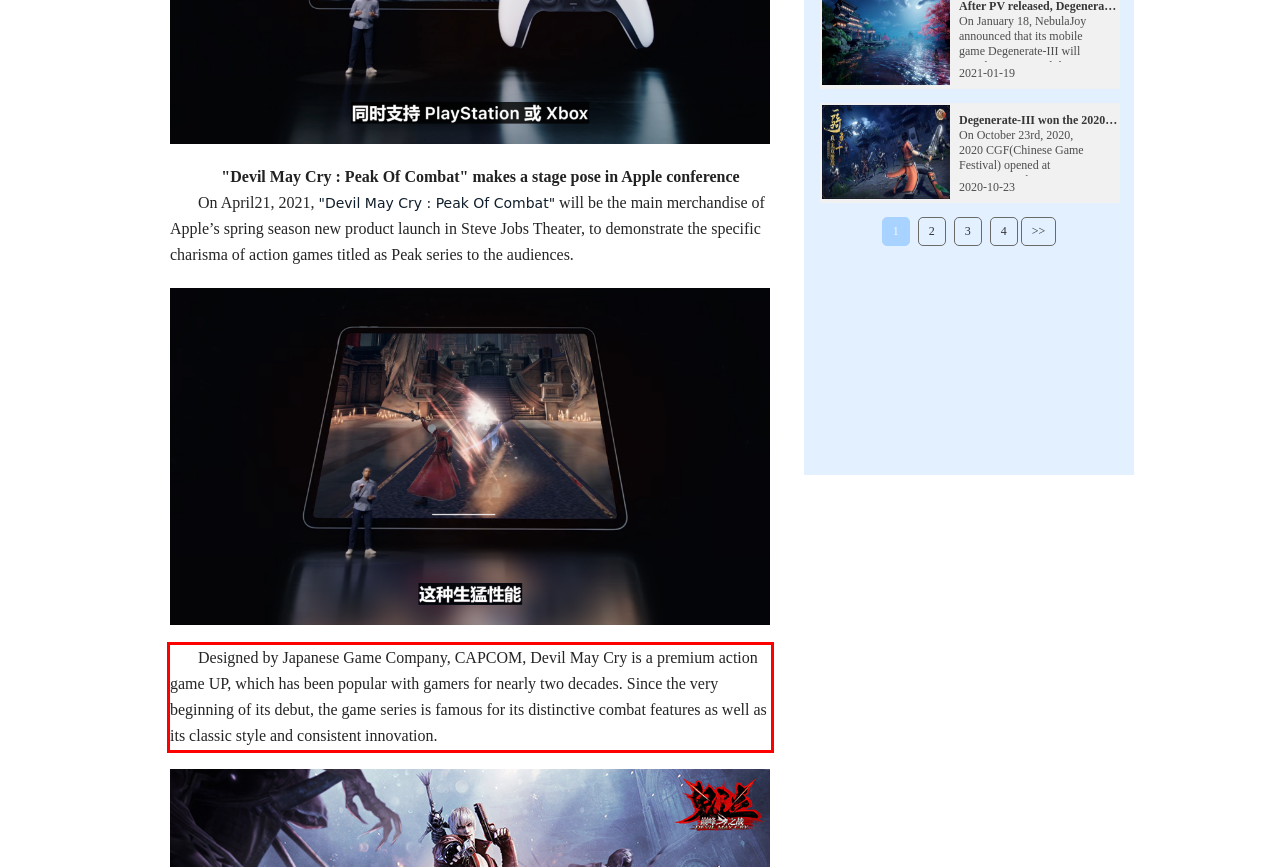Perform OCR on the text inside the red-bordered box in the provided screenshot and output the content.

Designed by Japanese Game Company, CAPCOM, Devil May Cry is a premium action game UP, which has been popular with gamers for nearly two decades. Since the very beginning of its debut, the game series is famous for its distinctive combat features as well as its classic style and consistent innovation.